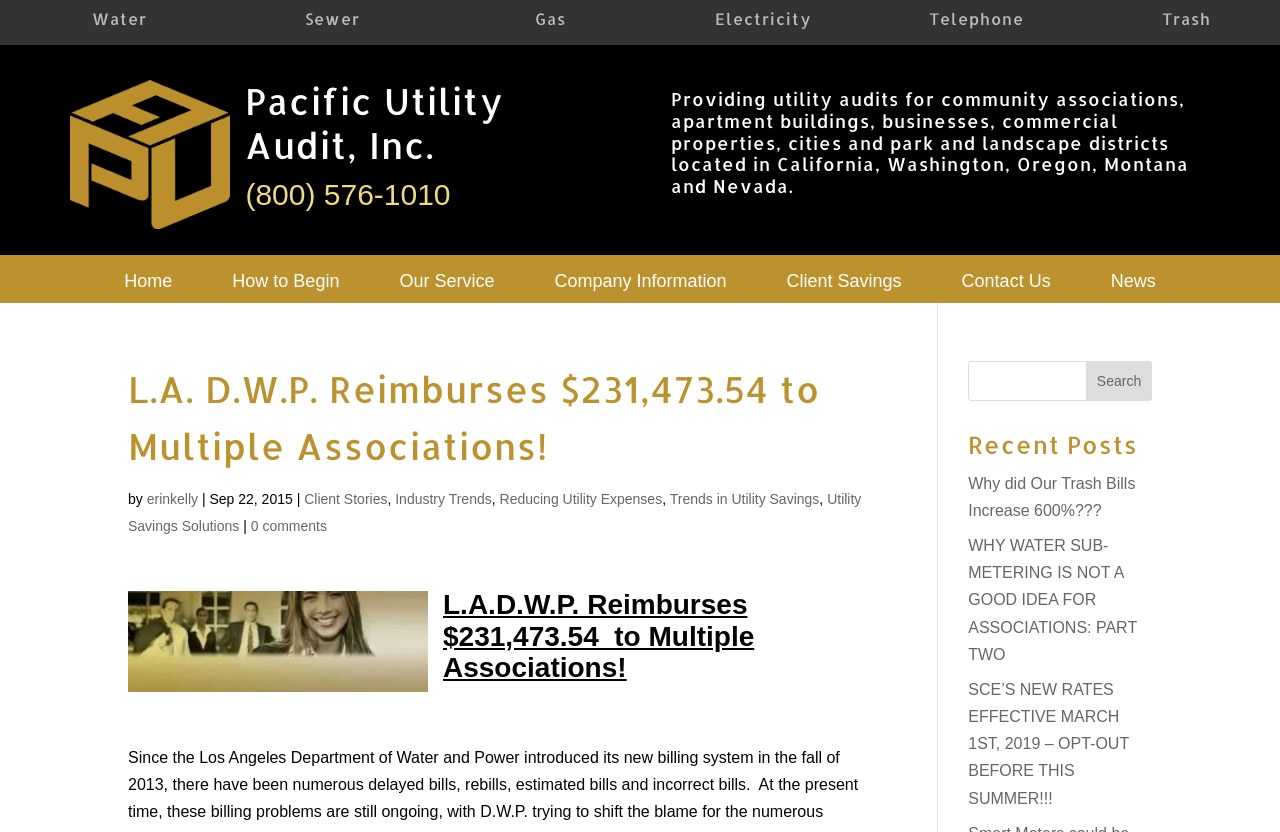Provide the bounding box coordinates of the section that needs to be clicked to accomplish the following instruction: "Visit the 'Pacific Utility Audit, Inc.' website."

[0.055, 0.097, 0.18, 0.275]